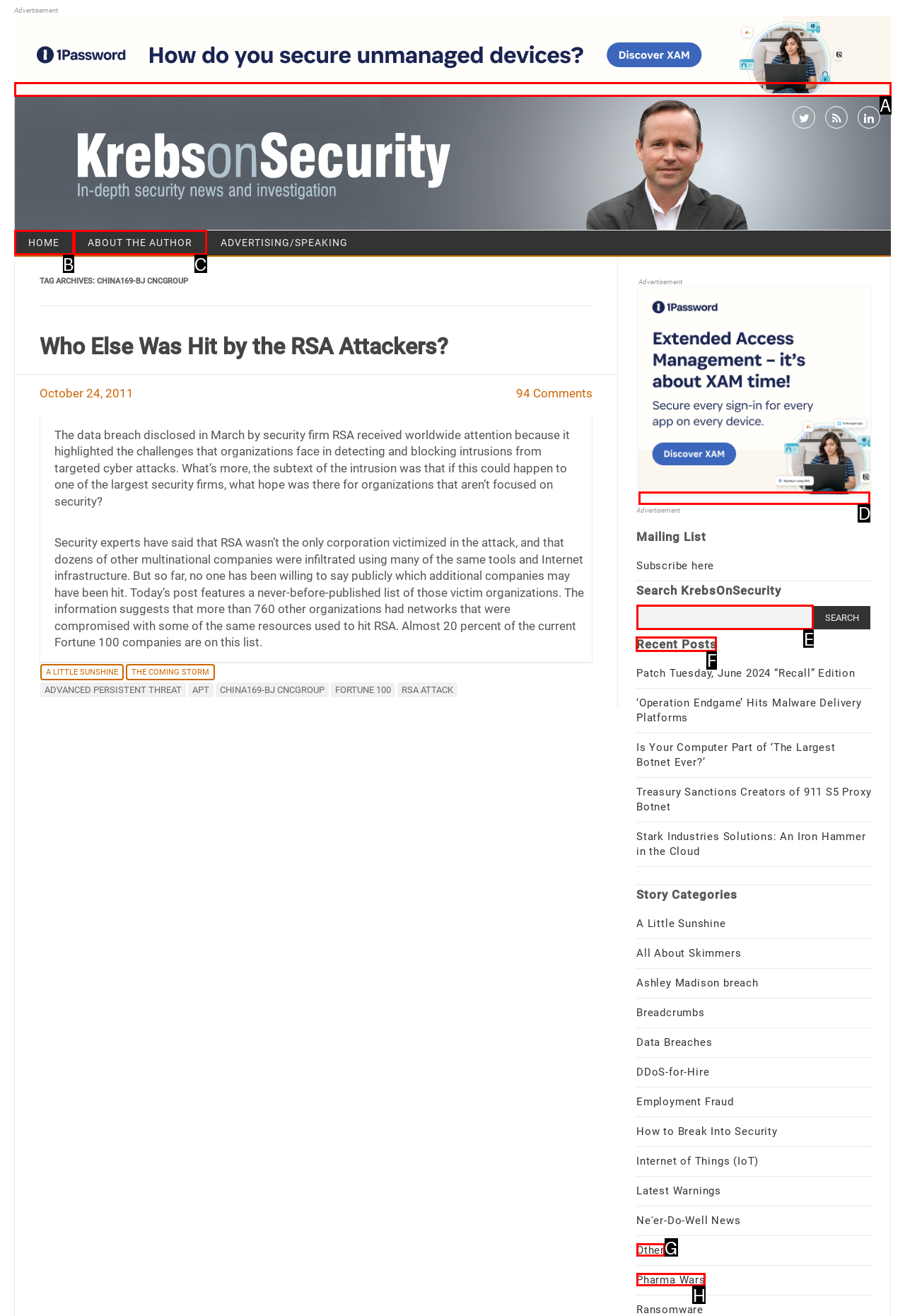Tell me which one HTML element I should click to complete the following instruction: View the 'Recent Posts'
Answer with the option's letter from the given choices directly.

F